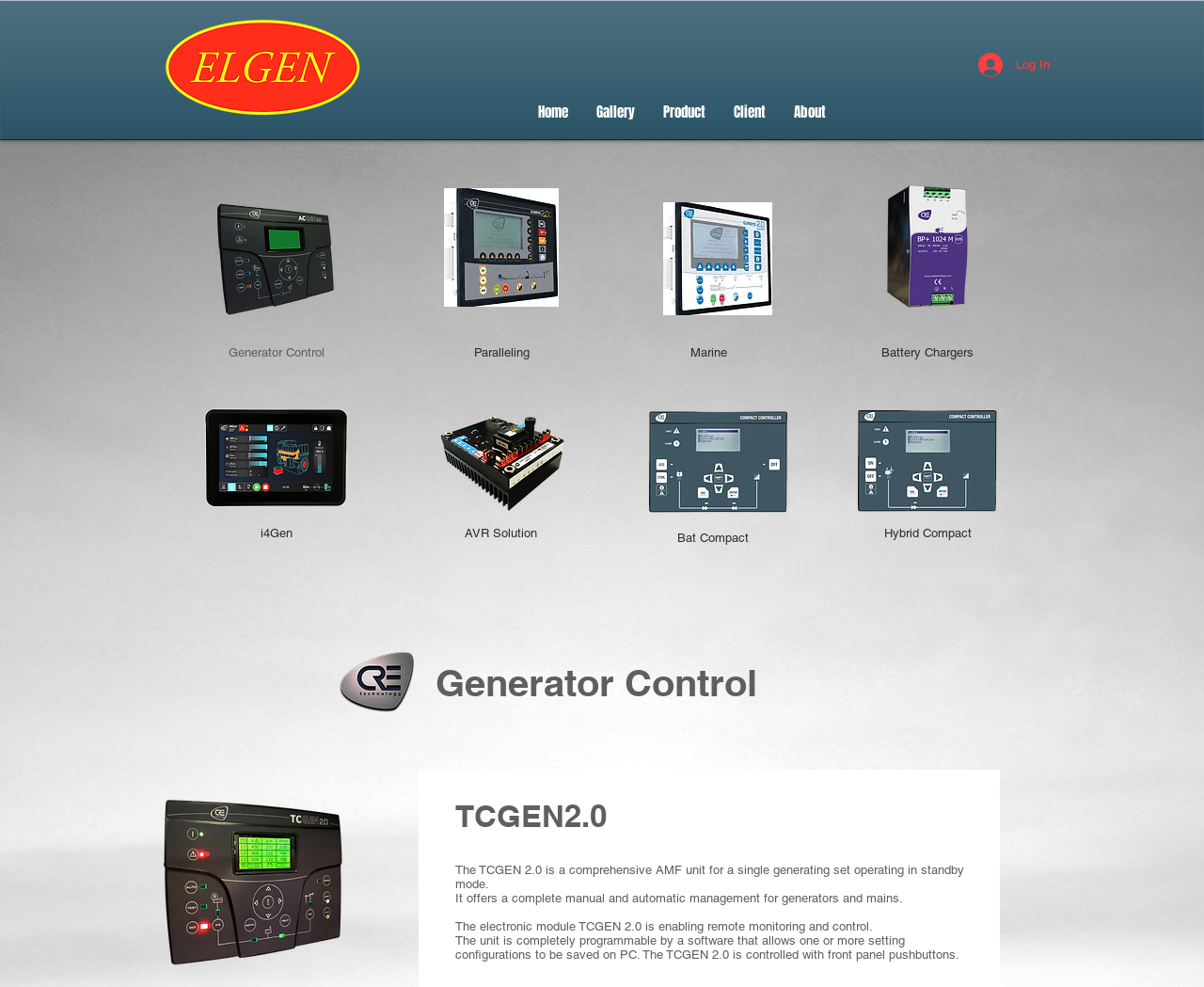Locate the bounding box coordinates of the clickable region necessary to complete the following instruction: "Click the Log In button". Provide the coordinates in the format of four float numbers between 0 and 1, i.e., [left, top, right, bottom].

[0.802, 0.048, 0.883, 0.084]